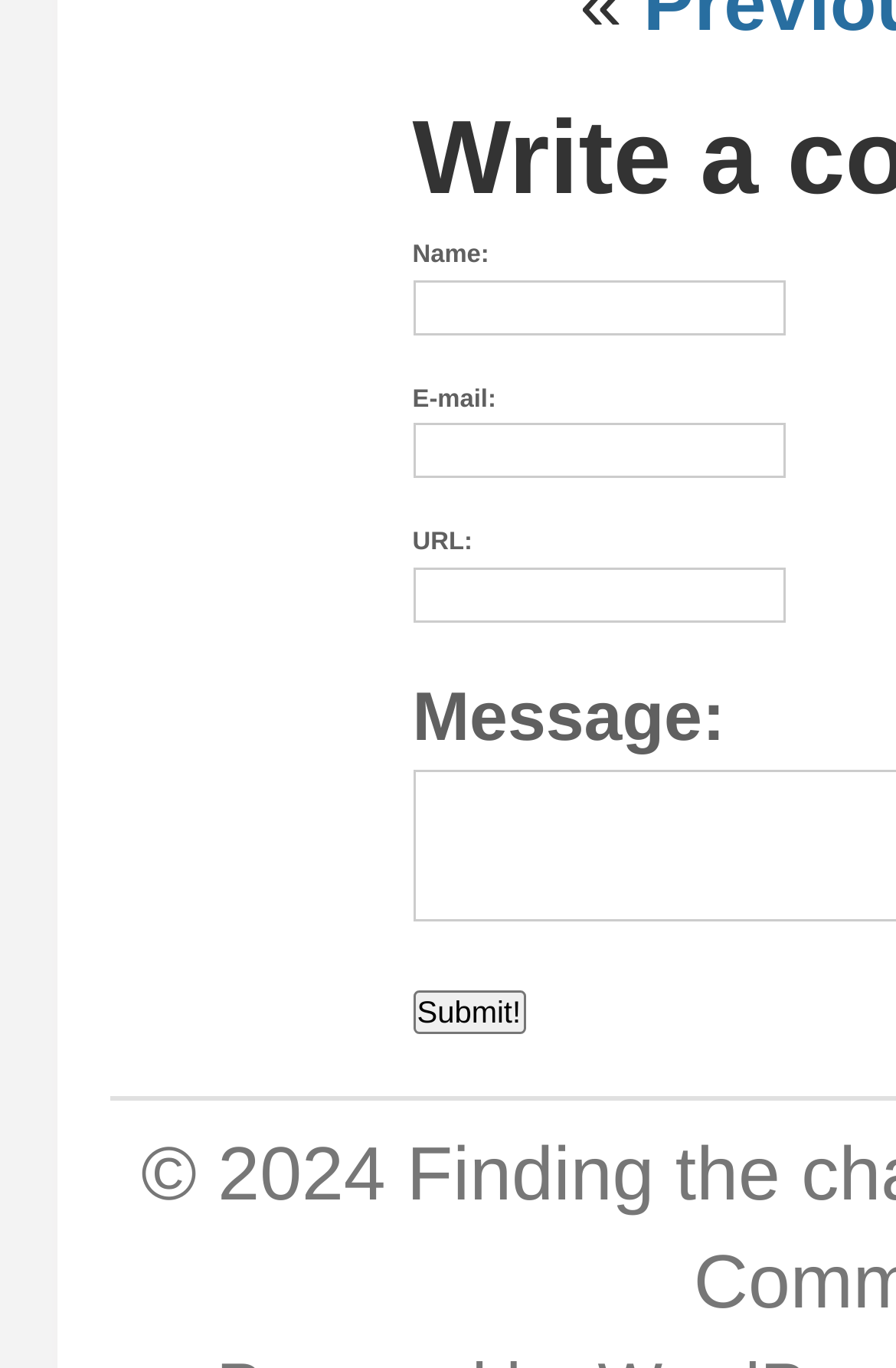Give a one-word or phrase response to the following question: How many static text elements are there?

5